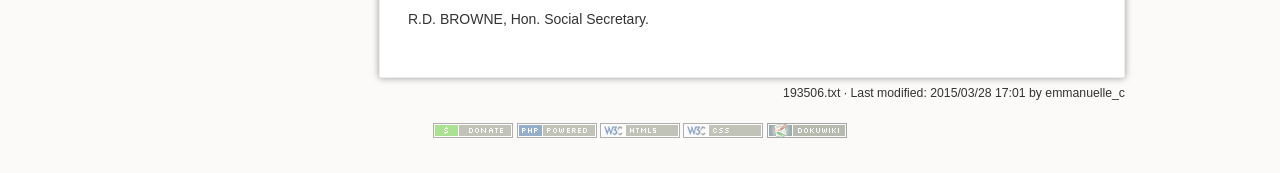Give a concise answer using one word or a phrase to the following question:
Who made the last modification to the page?

emmanuelle_c